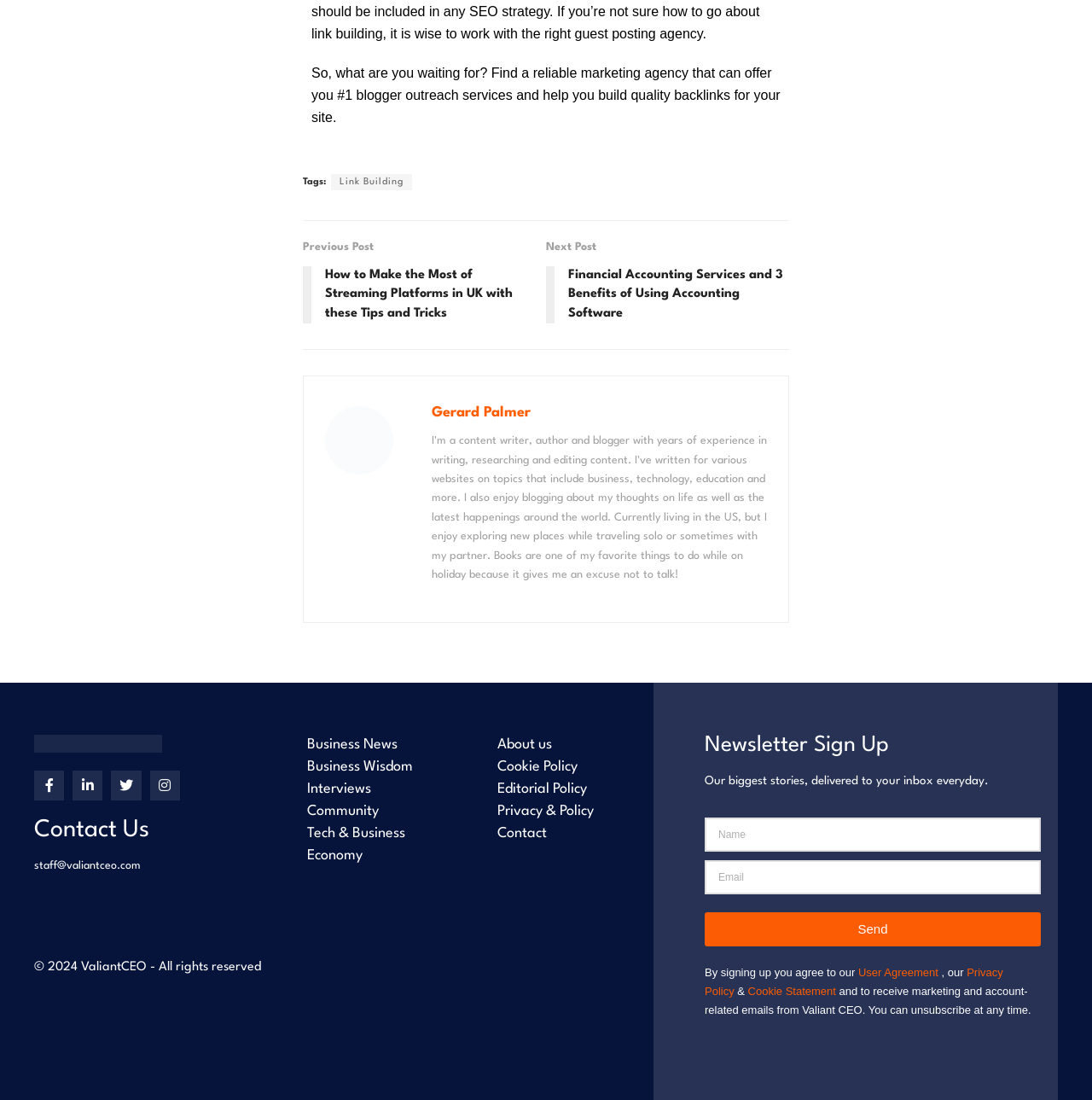Locate the bounding box coordinates of the element's region that should be clicked to carry out the following instruction: "Click on 'Send' to subscribe to the newsletter". The coordinates need to be four float numbers between 0 and 1, i.e., [left, top, right, bottom].

[0.645, 0.829, 0.953, 0.86]